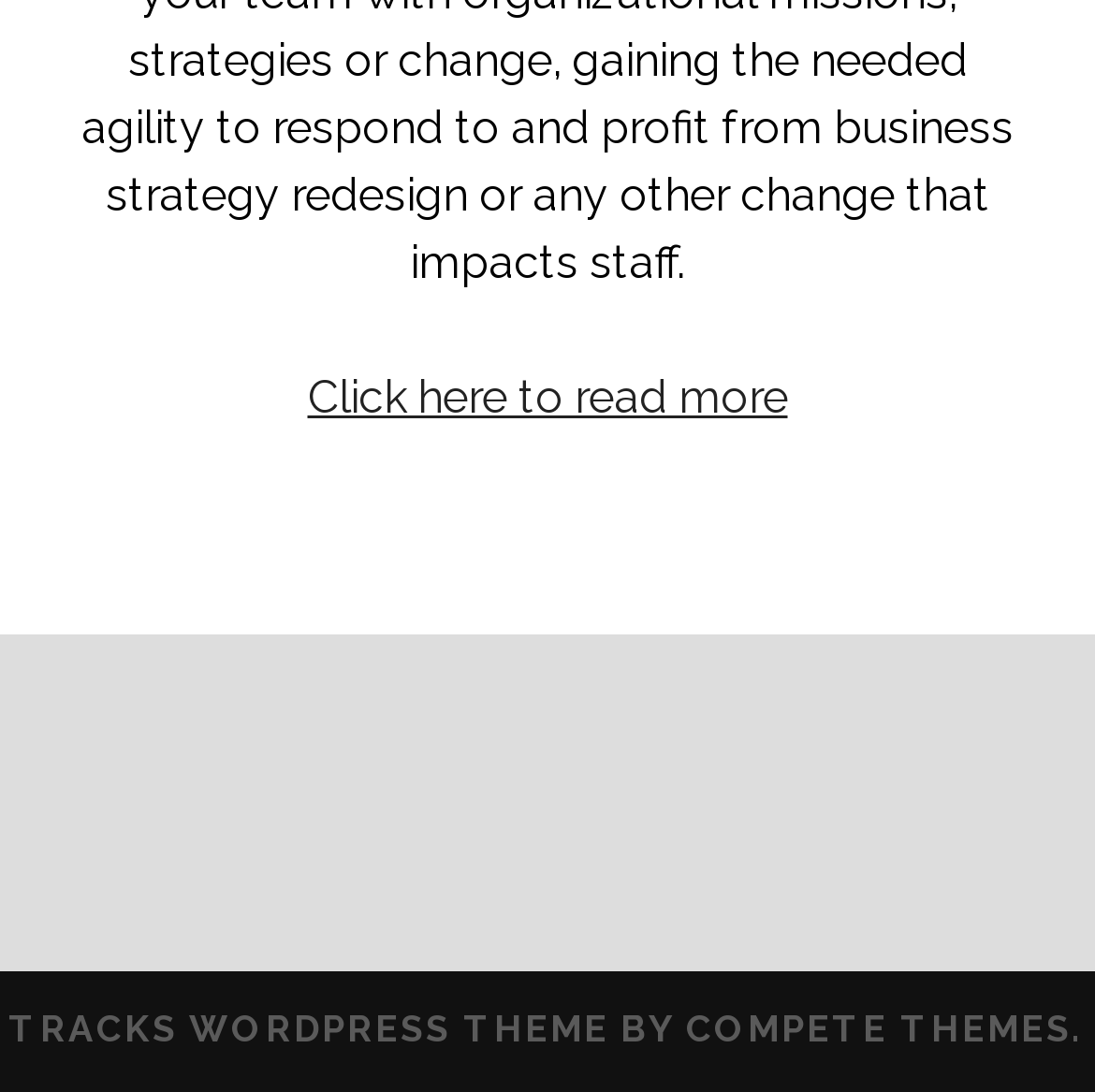Given the description General Trainz, predict the bounding box coordinates of the UI element. Ensure the coordinates are in the format (top-left x, top-left y, bottom-right x, bottom-right y) and all values are between 0 and 1.

None